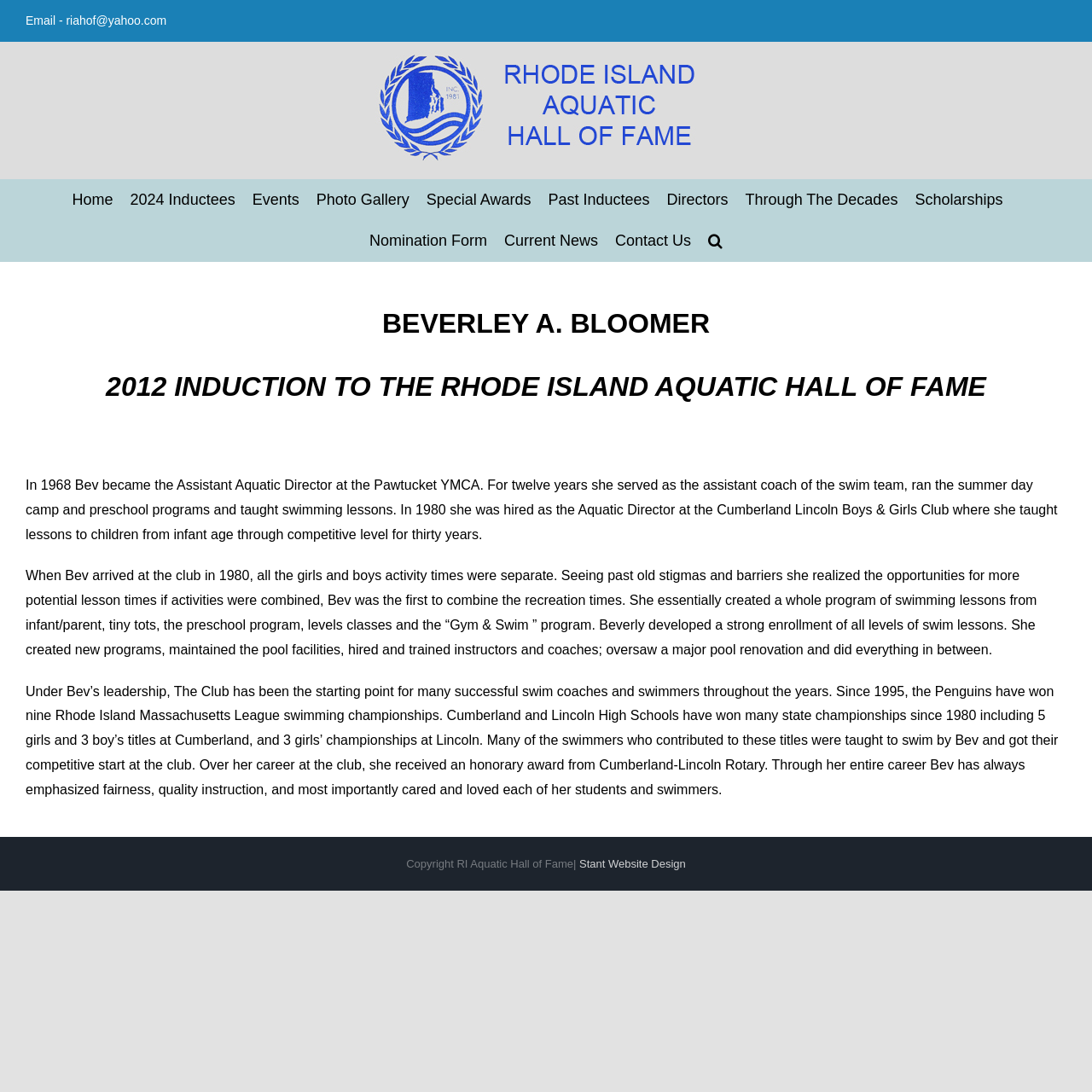Highlight the bounding box coordinates of the element that should be clicked to carry out the following instruction: "Click the Email link". The coordinates must be given as four float numbers ranging from 0 to 1, i.e., [left, top, right, bottom].

[0.023, 0.012, 0.152, 0.025]